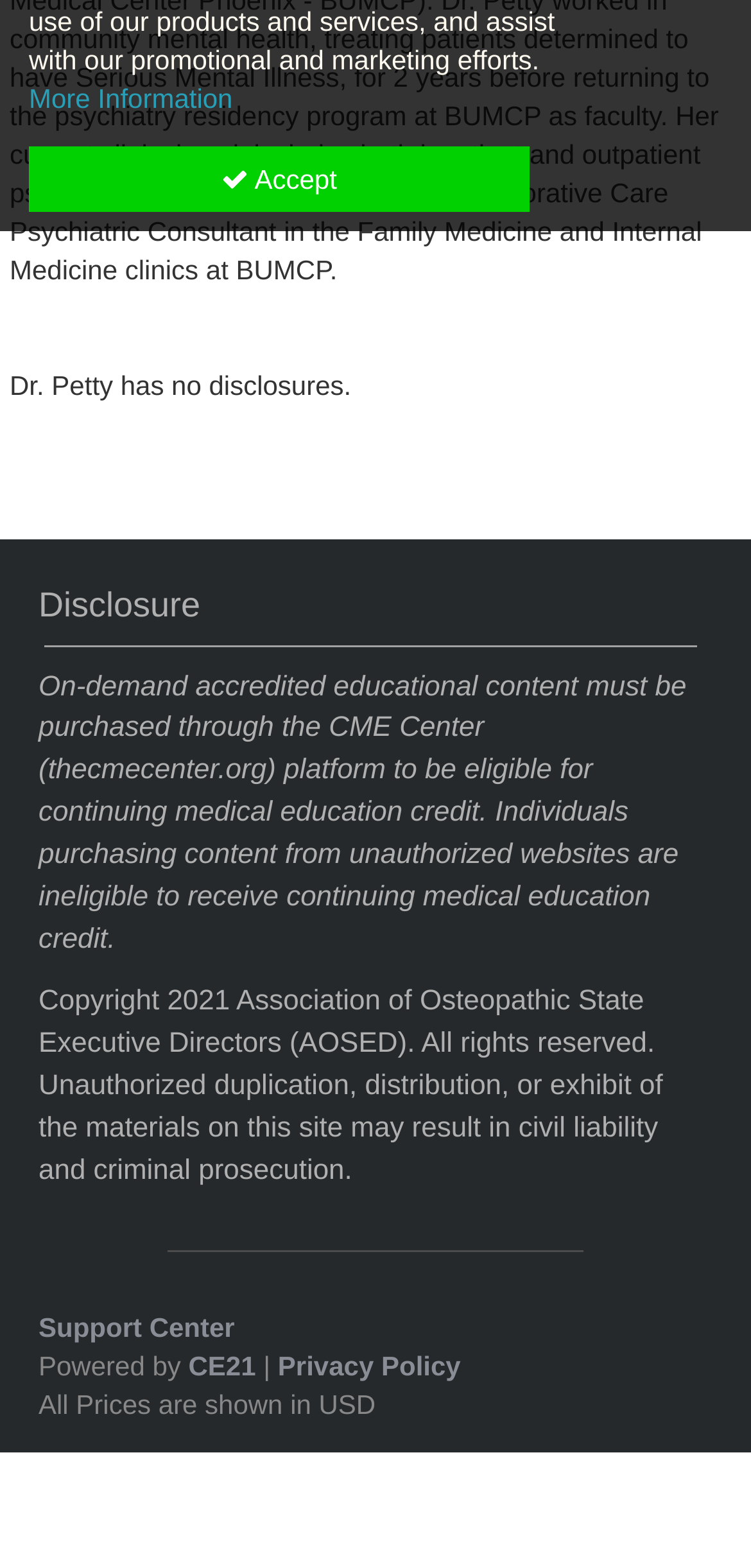Please reply to the following question using a single word or phrase: 
What is the platform to purchase accredited educational content?

CME Center